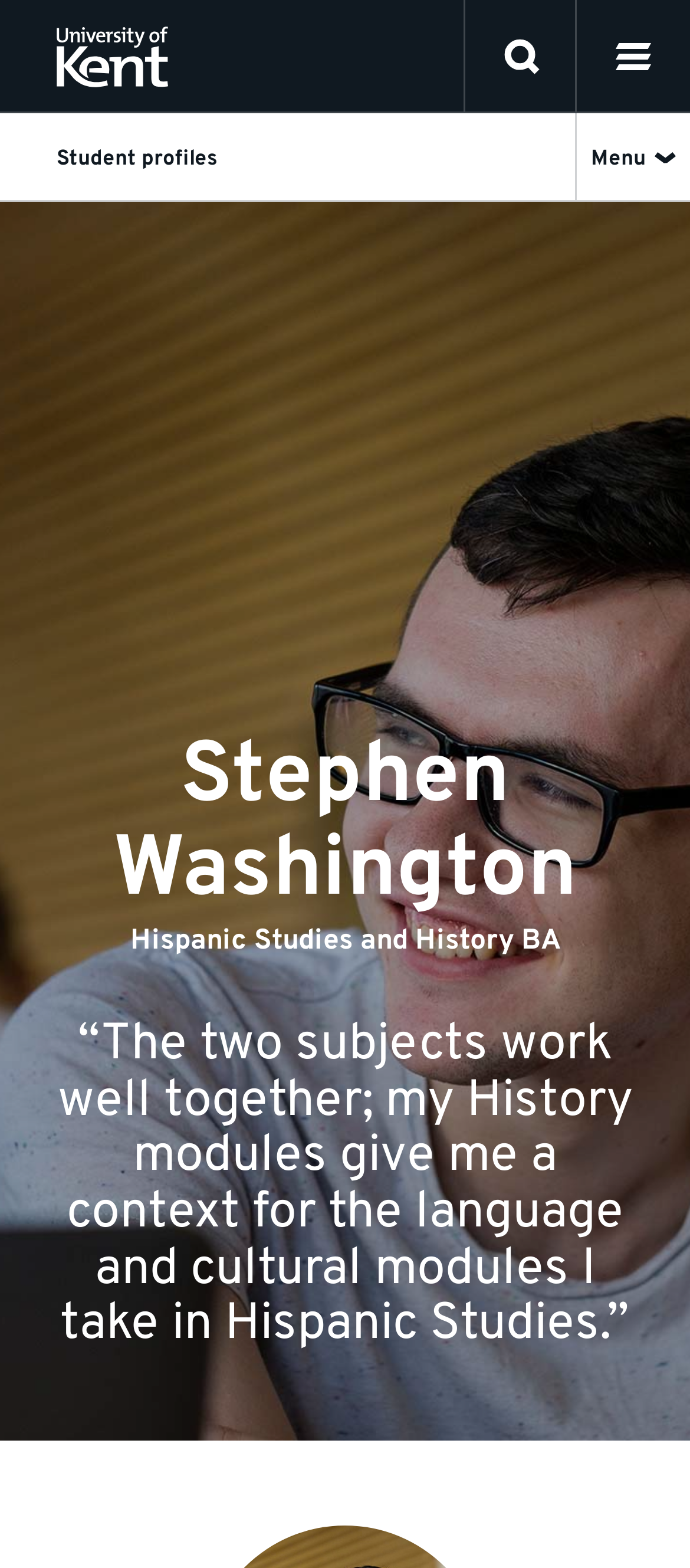Based on what you see in the screenshot, provide a thorough answer to this question: What is the student's major?

I found the answer by looking at the static text element that says 'Hispanic Studies and History BA' which is likely the student's major.